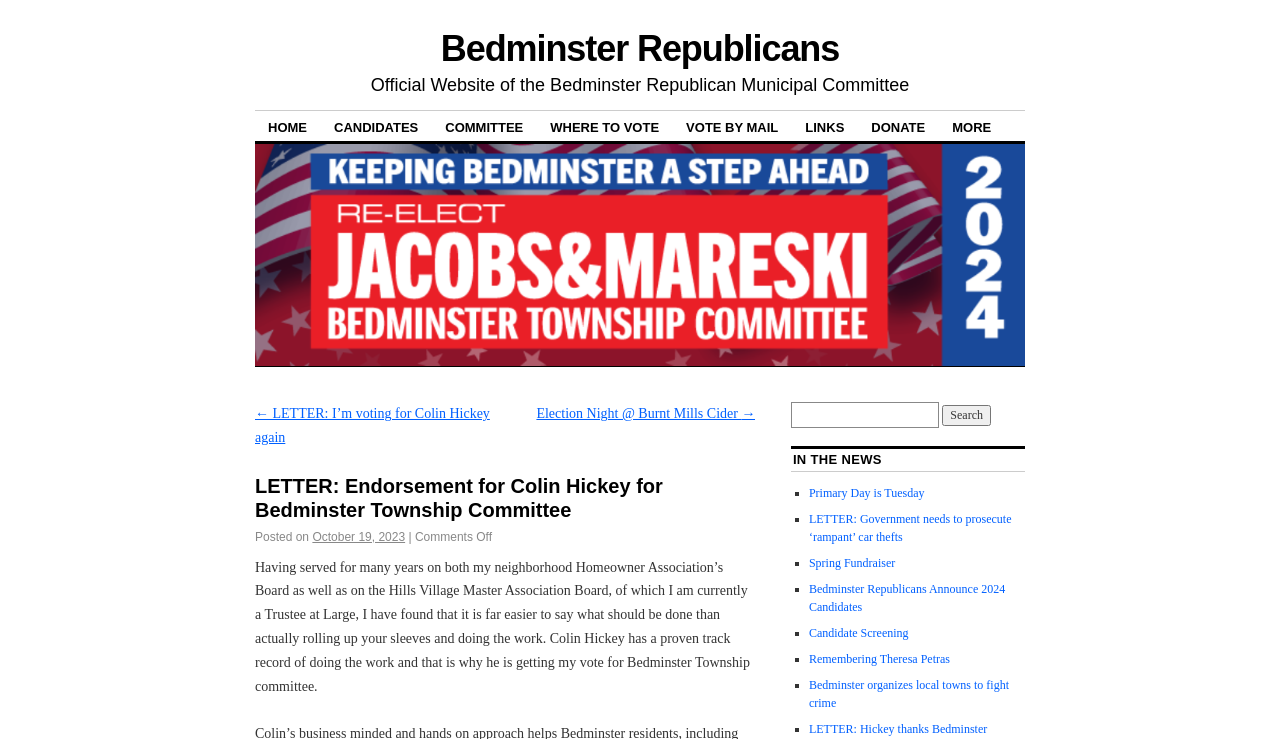Find and specify the bounding box coordinates that correspond to the clickable region for the instruction: "Click the 'HOME' link".

None